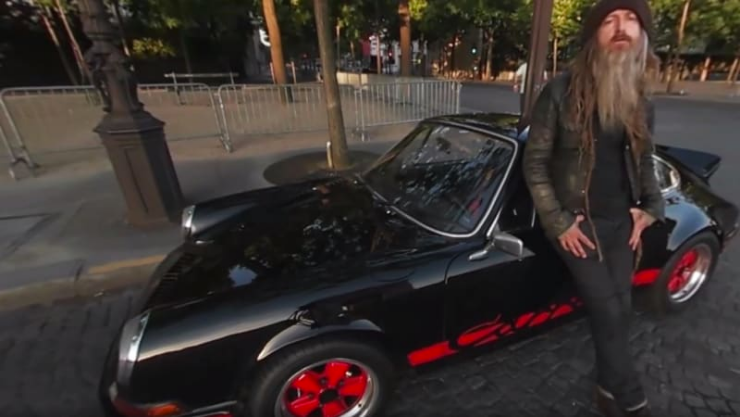Interpret the image and provide an in-depth description.

In this captivating scene, a sleek black Porsche is prominently parked on a quaint cobblestone street, exuding a classic charm. The vehicle features striking red accents on the wheels and distinctive graphics, highlighting its iconic design. Leaning beside the car is a man with long, flowing hair and a well-groomed beard, dressed in a stylish black leather jacket. His relaxed posture and casual style create a laid-back vibe that complements the rich history of the car. The backdrop features a serene urban setting with trees and street barriers, suggesting a moment of contemplation amid the hustle of city life. This image captures the essence of automotive passion and nostalgia, resonating with enthusiasts and casual viewers alike.